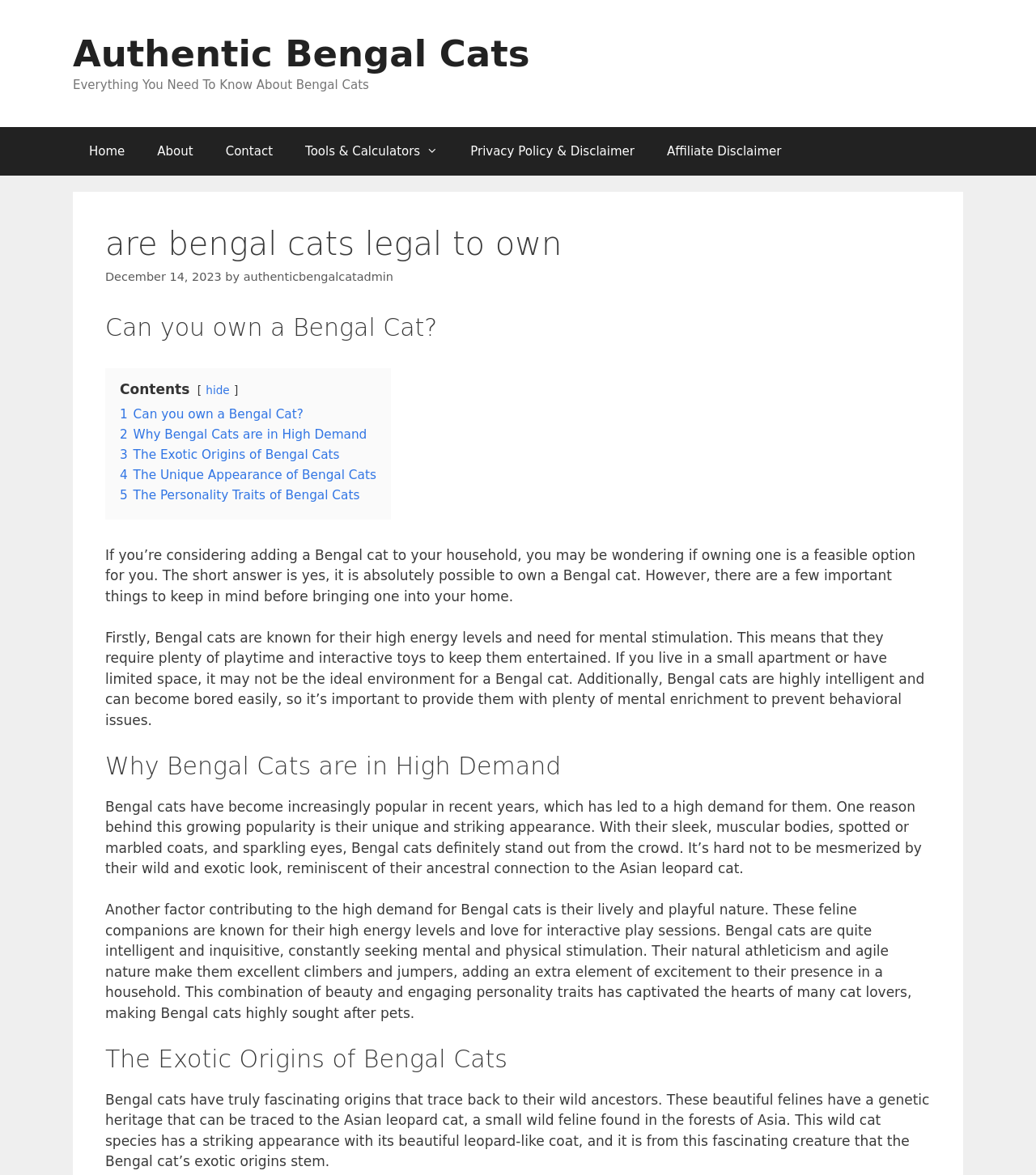What is the date of the article?
Answer with a single word or phrase, using the screenshot for reference.

December 14, 2023